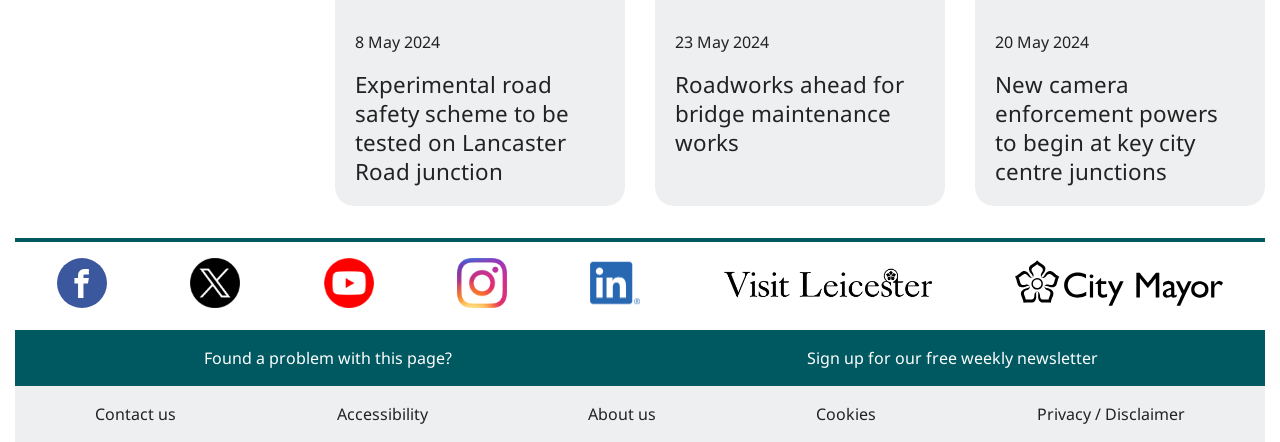Identify the bounding box coordinates for the element you need to click to achieve the following task: "Read about experimental road safety scheme". The coordinates must be four float values ranging from 0 to 1, formatted as [left, top, right, bottom].

[0.277, 0.158, 0.473, 0.422]